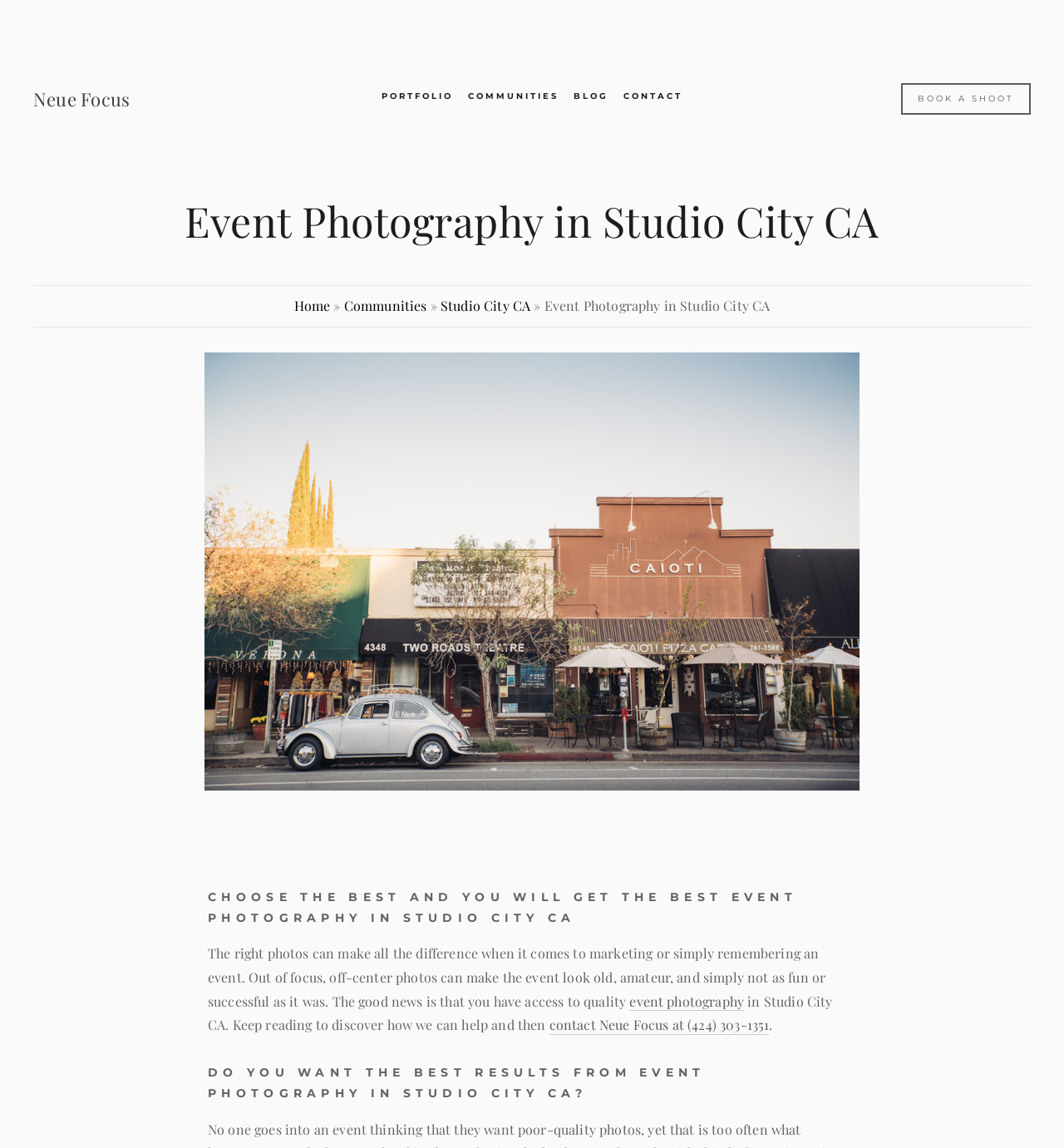Identify the bounding box coordinates of the clickable region to carry out the given instruction: "Click on the 'BOOK A SHOOT' button".

[0.847, 0.072, 0.969, 0.1]